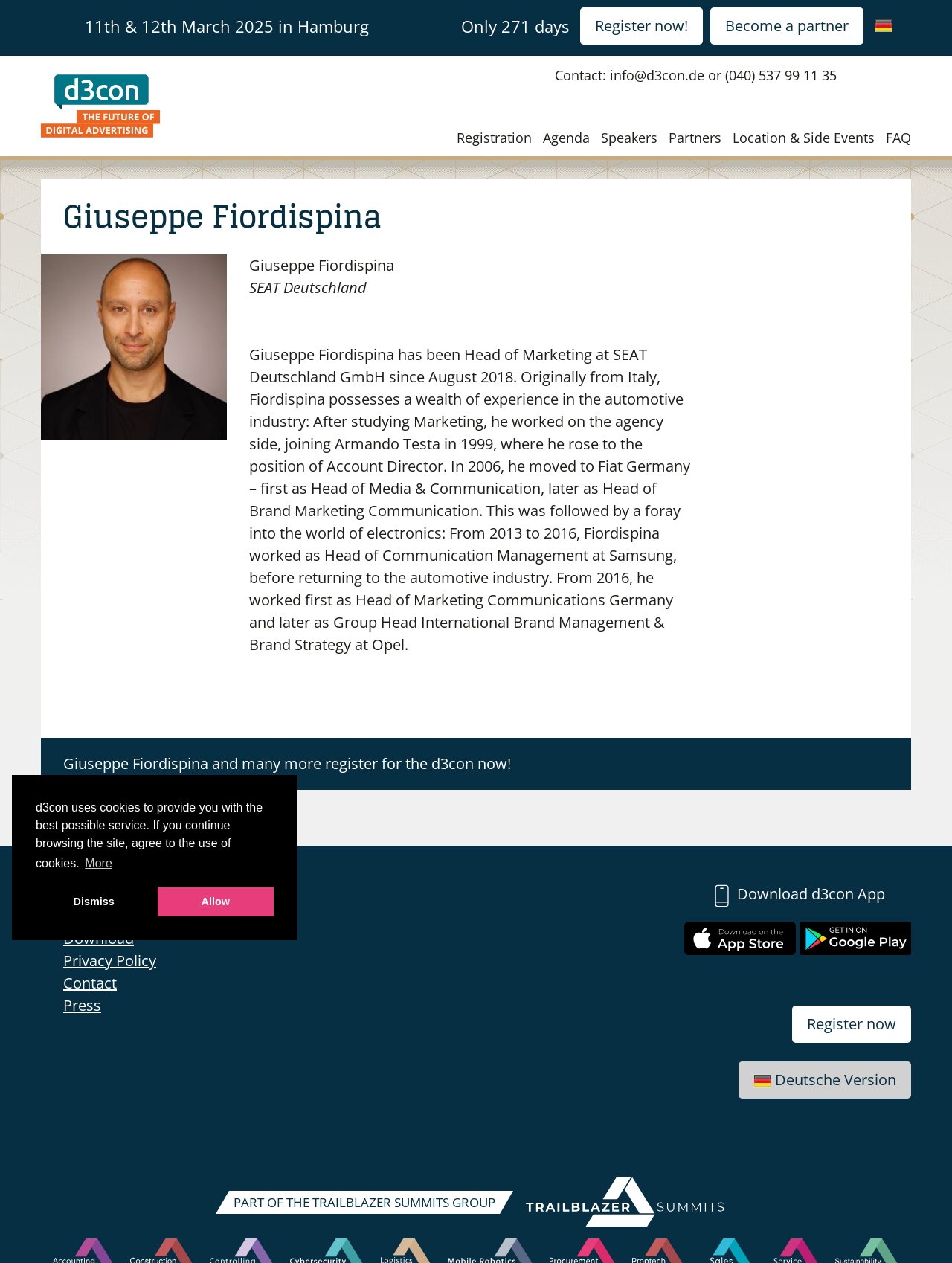What is the name of the speaker?
Please provide a detailed and thorough answer to the question.

I found the name of the speaker by looking at the section with the heading 'Giuseppe Fiordispina', which also includes an image and a description of the speaker.